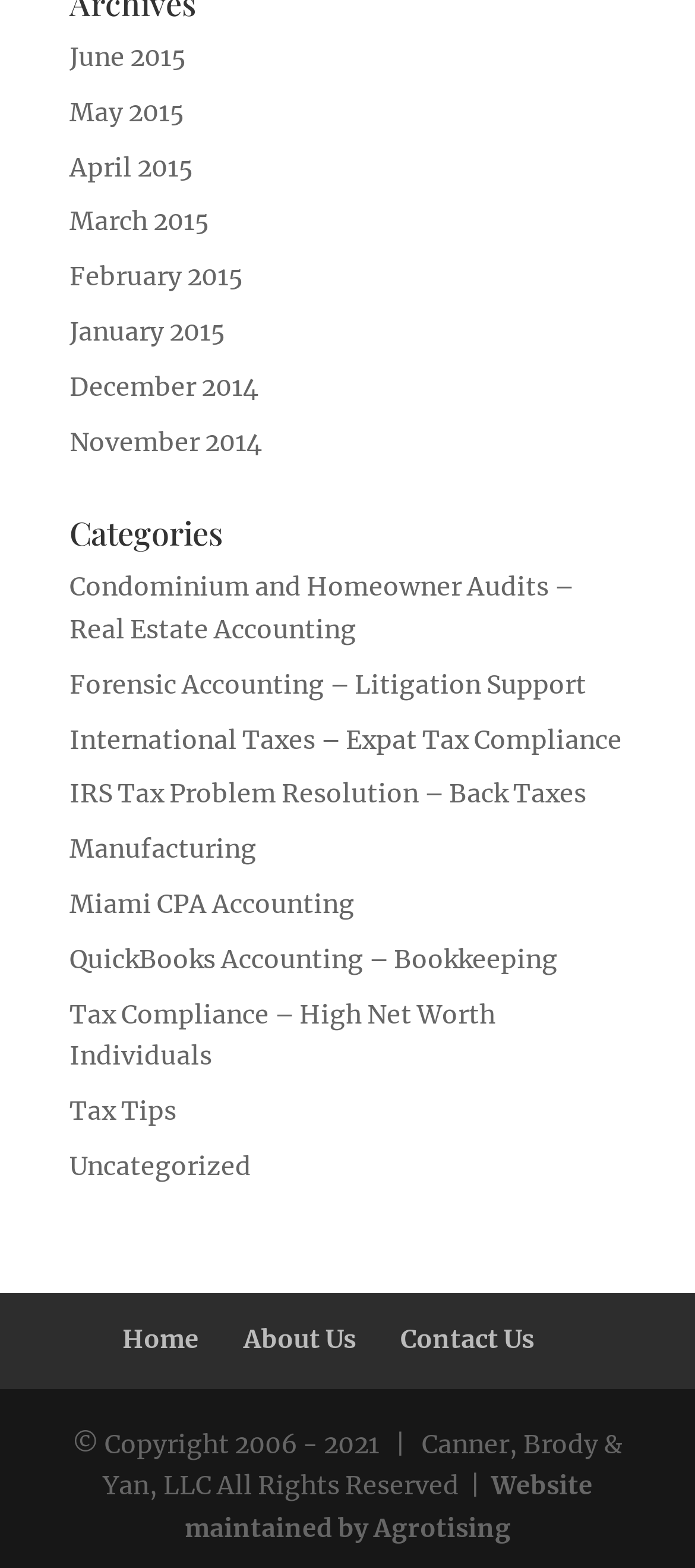Please predict the bounding box coordinates of the element's region where a click is necessary to complete the following instruction: "Learn about Condominium and Homeowner Audits". The coordinates should be represented by four float numbers between 0 and 1, i.e., [left, top, right, bottom].

[0.1, 0.364, 0.826, 0.412]